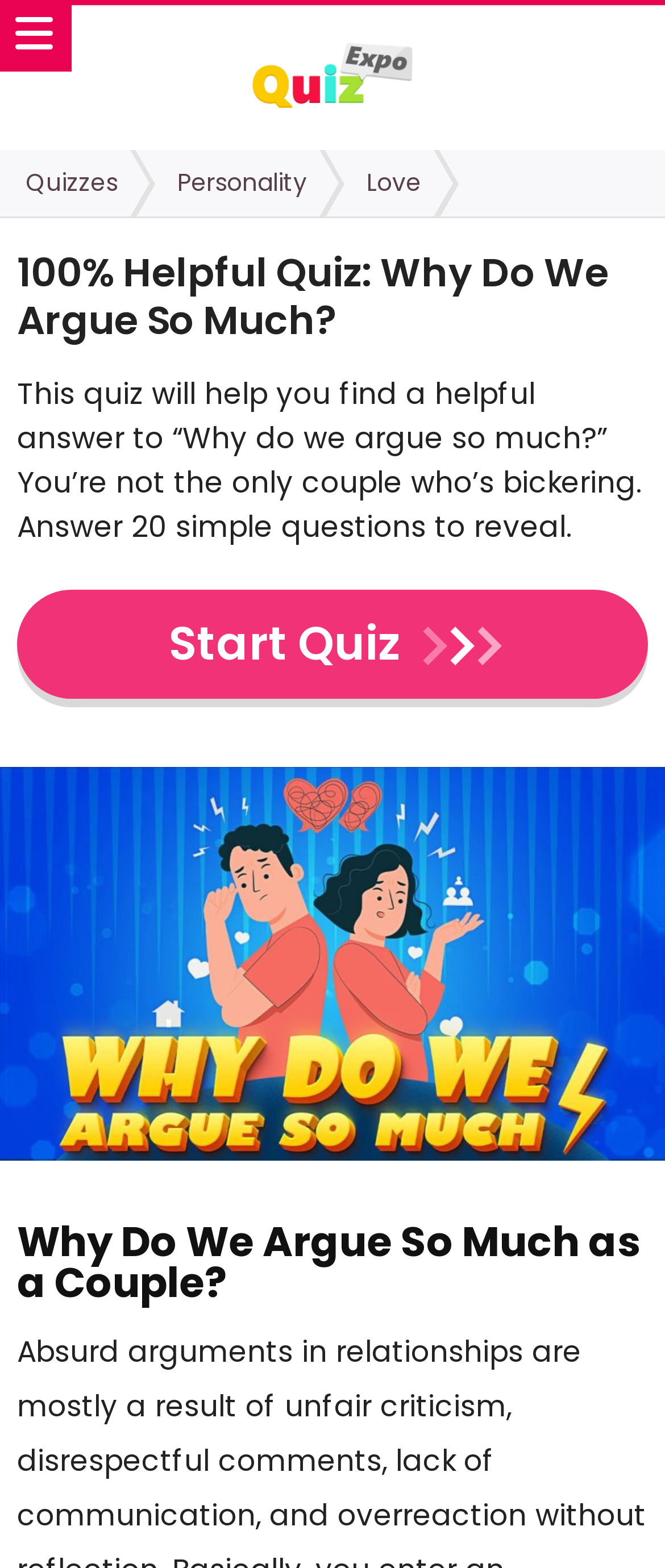What is the topic of the quiz?
From the screenshot, provide a brief answer in one word or phrase.

Why couples argue